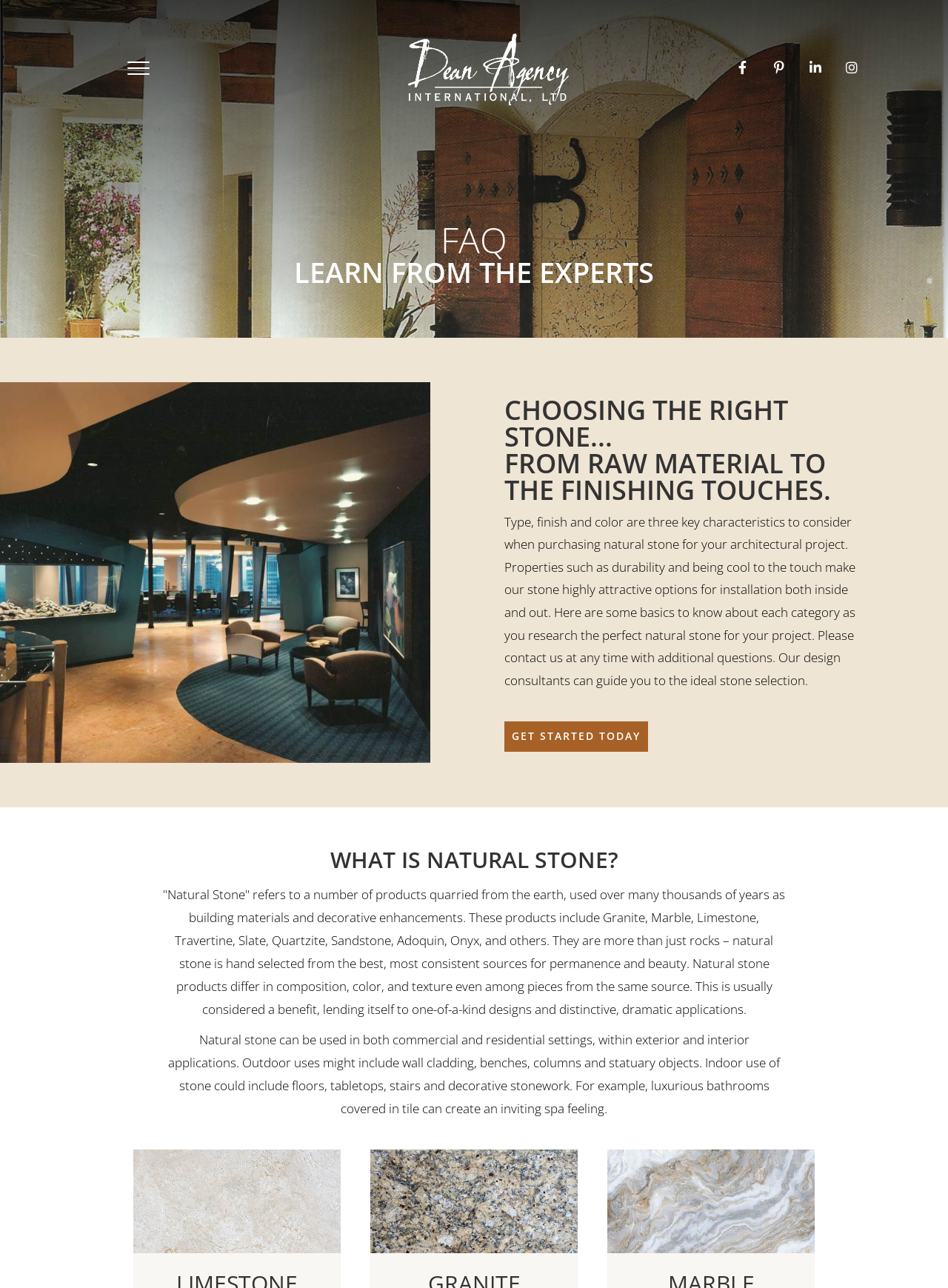Use a single word or phrase to respond to the question:
What is the purpose of natural stone?

Building materials and decorative enhancements